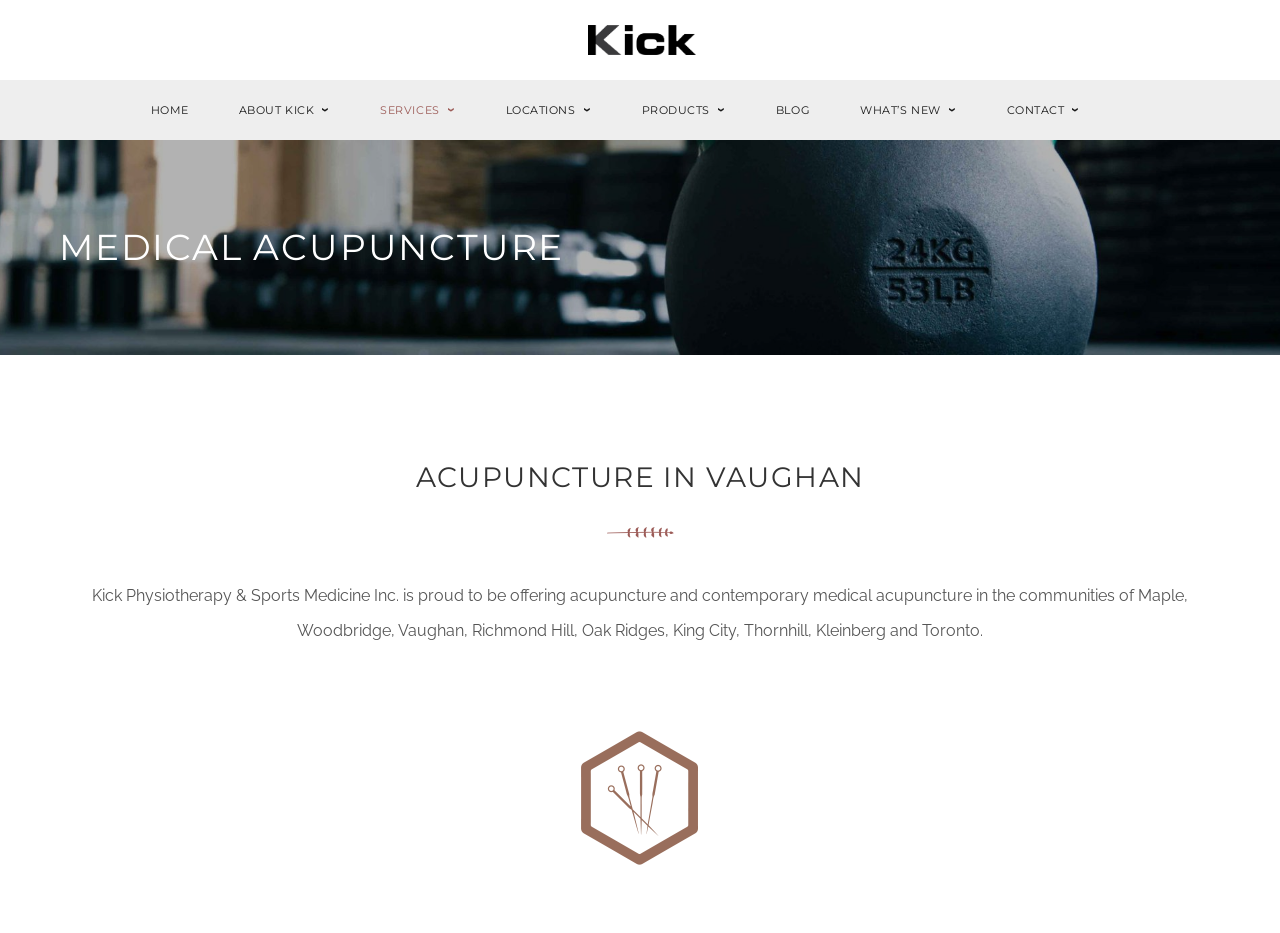What is the name of the physiotherapy clinic?
Using the information from the image, give a concise answer in one word or a short phrase.

Kick Physiotherapy